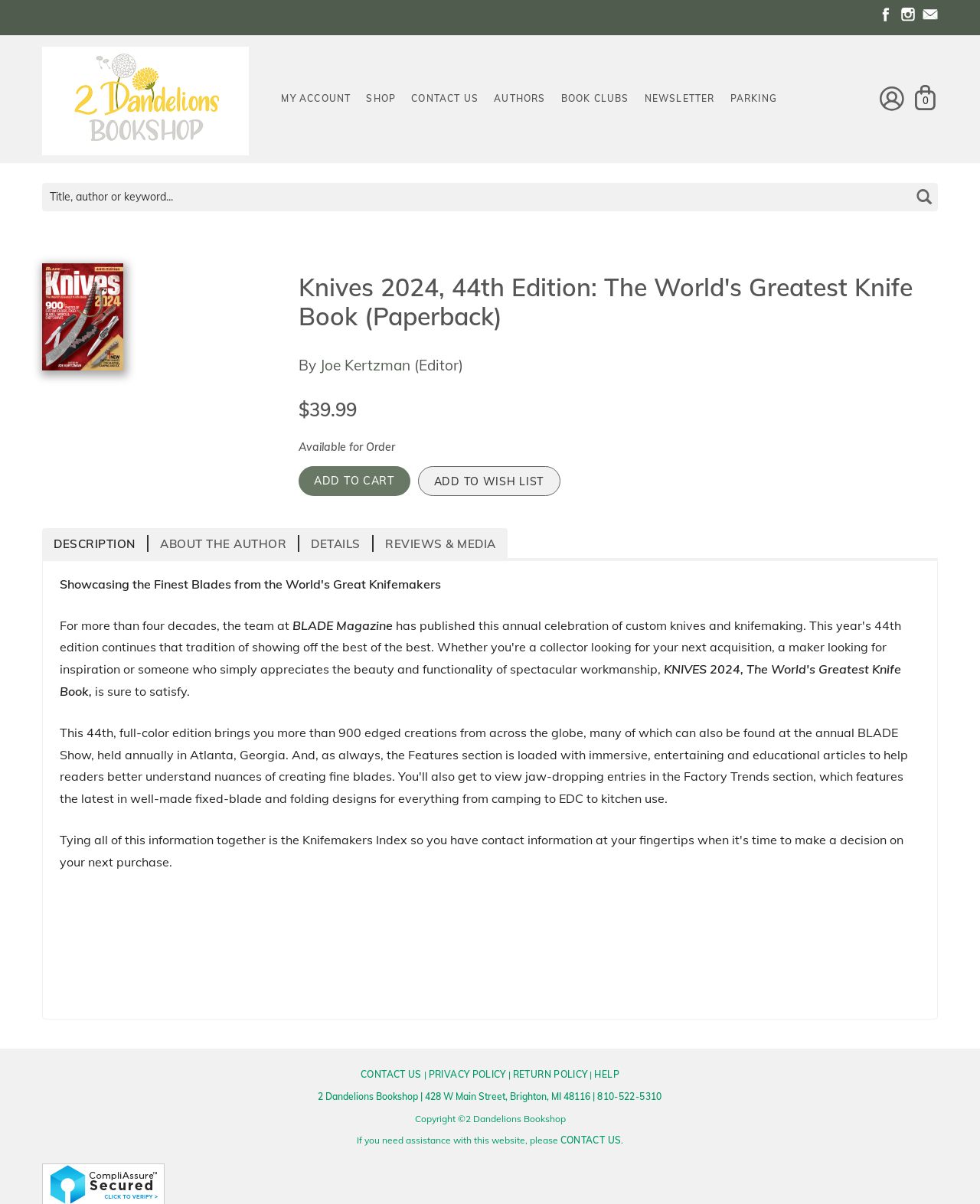Who is the editor of the book?
Refer to the image and give a detailed answer to the question.

I found the answer by looking at the link element with the text 'Joe Kertzman' which is likely to be the editor of the book.